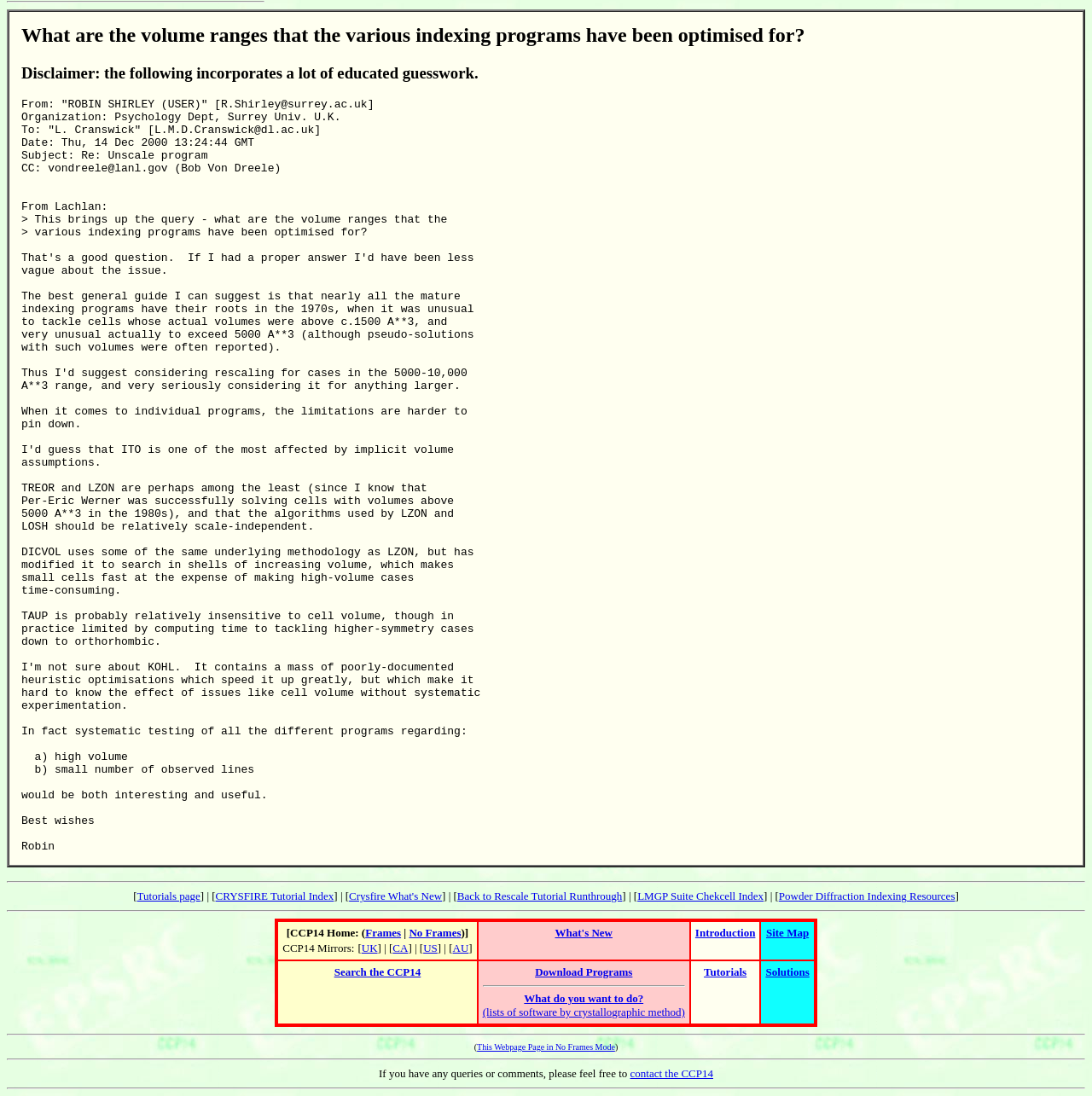Please specify the coordinates of the bounding box for the element that should be clicked to carry out this instruction: "Click on the 'Tutorials page' link". The coordinates must be four float numbers between 0 and 1, formatted as [left, top, right, bottom].

[0.125, 0.812, 0.183, 0.824]